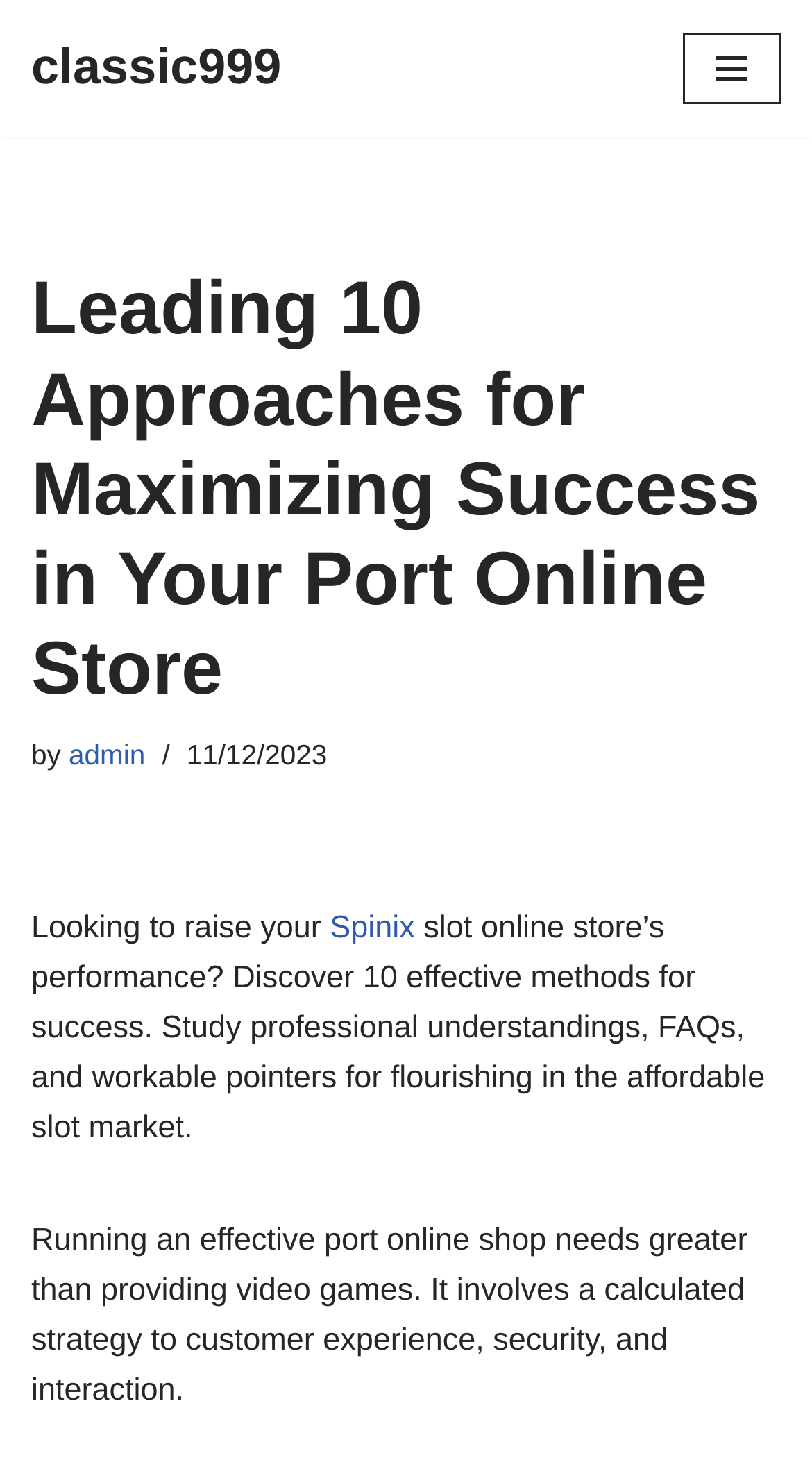Provide a thorough and detailed response to the question by examining the image: 
How many effective methods for success are discussed in this article?

The number of effective methods for success discussed in this article can be found by looking at the heading, which mentions '10 Approaches for Maximizing Success'.